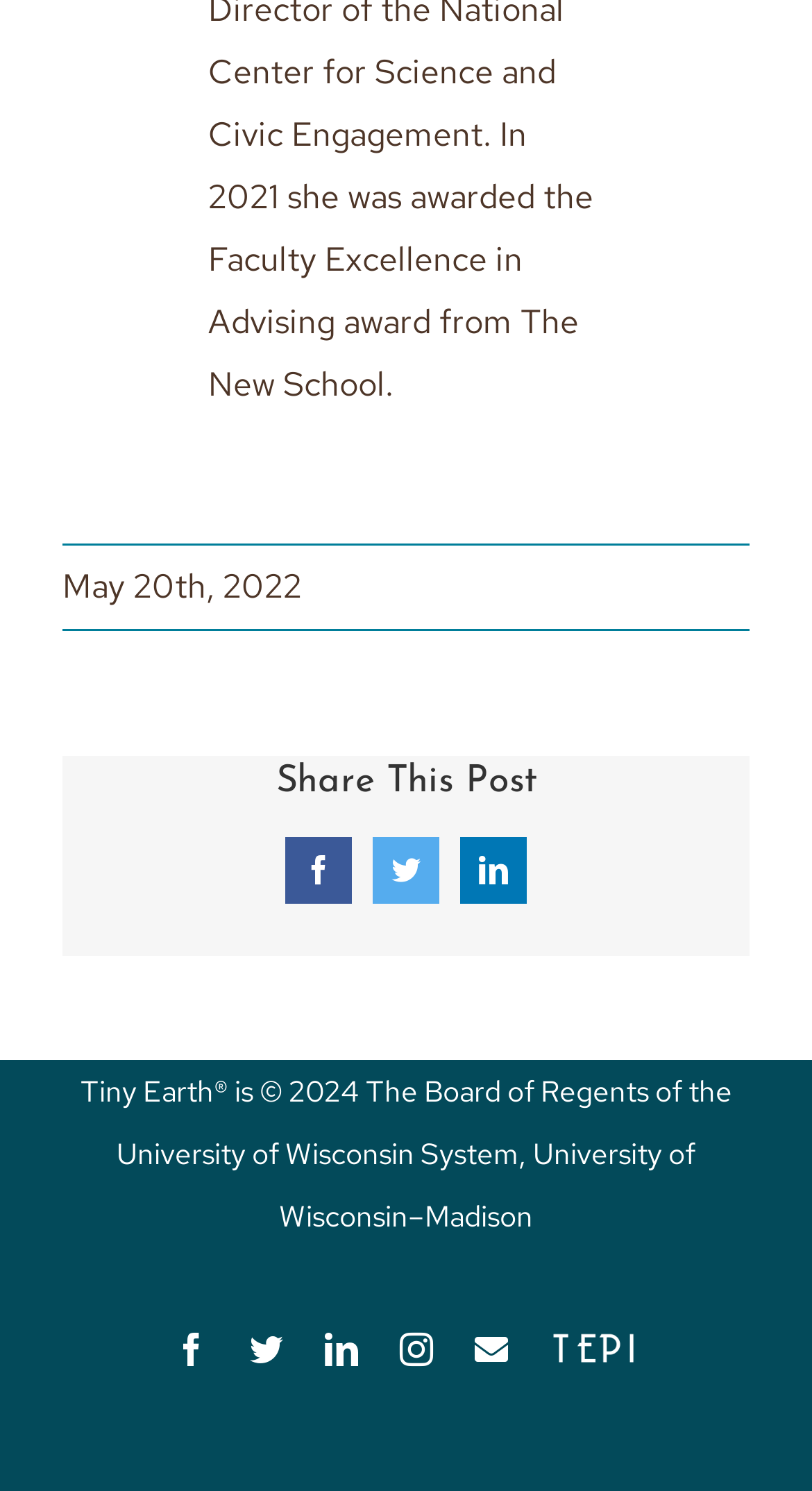Locate the bounding box coordinates of the area you need to click to fulfill this instruction: 'Visit the Instructor Resource Site'. The coordinates must be in the form of four float numbers ranging from 0 to 1: [left, top, right, bottom].

[0.677, 0.894, 0.785, 0.91]